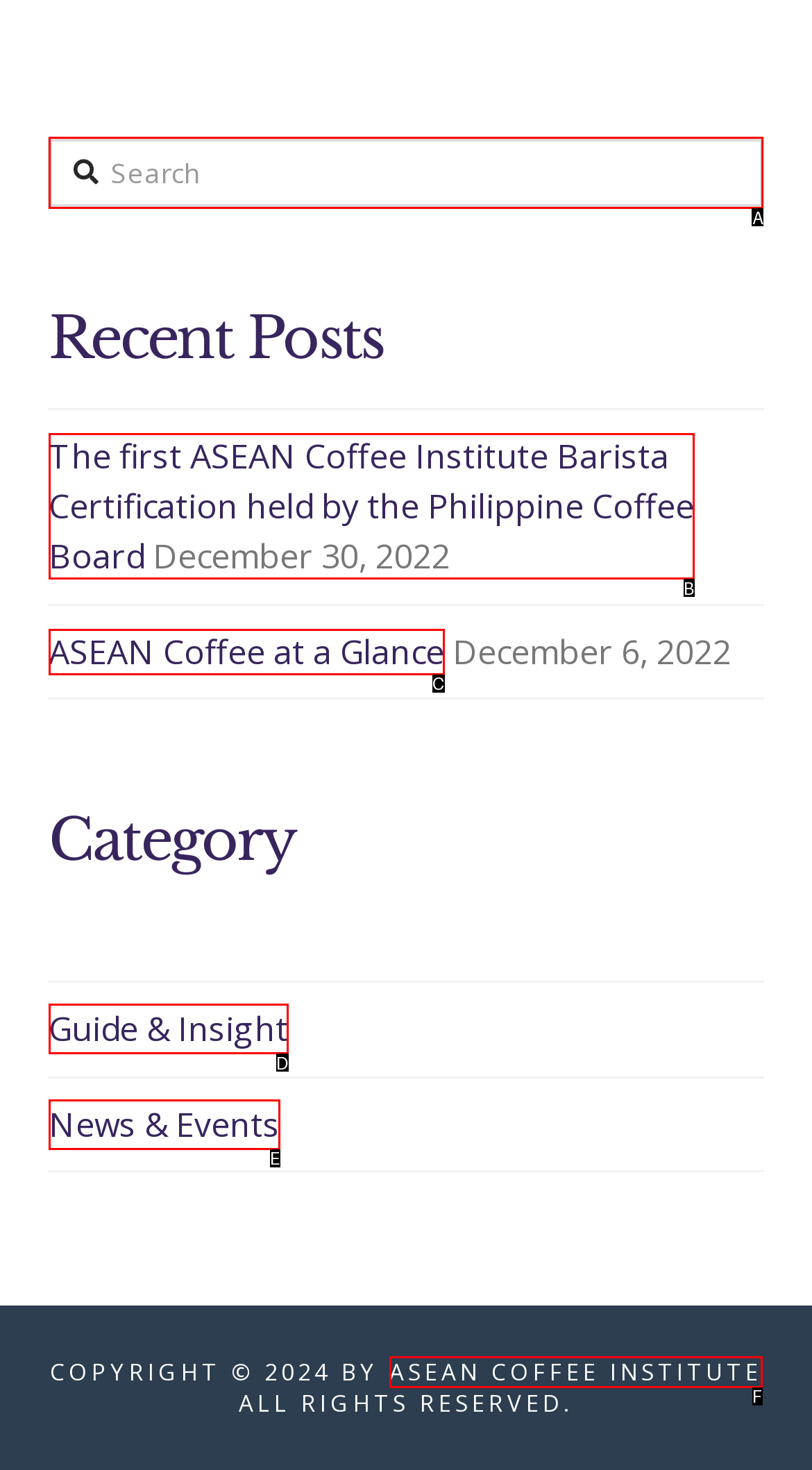Which HTML element fits the description: News & Events? Respond with the letter of the appropriate option directly.

E